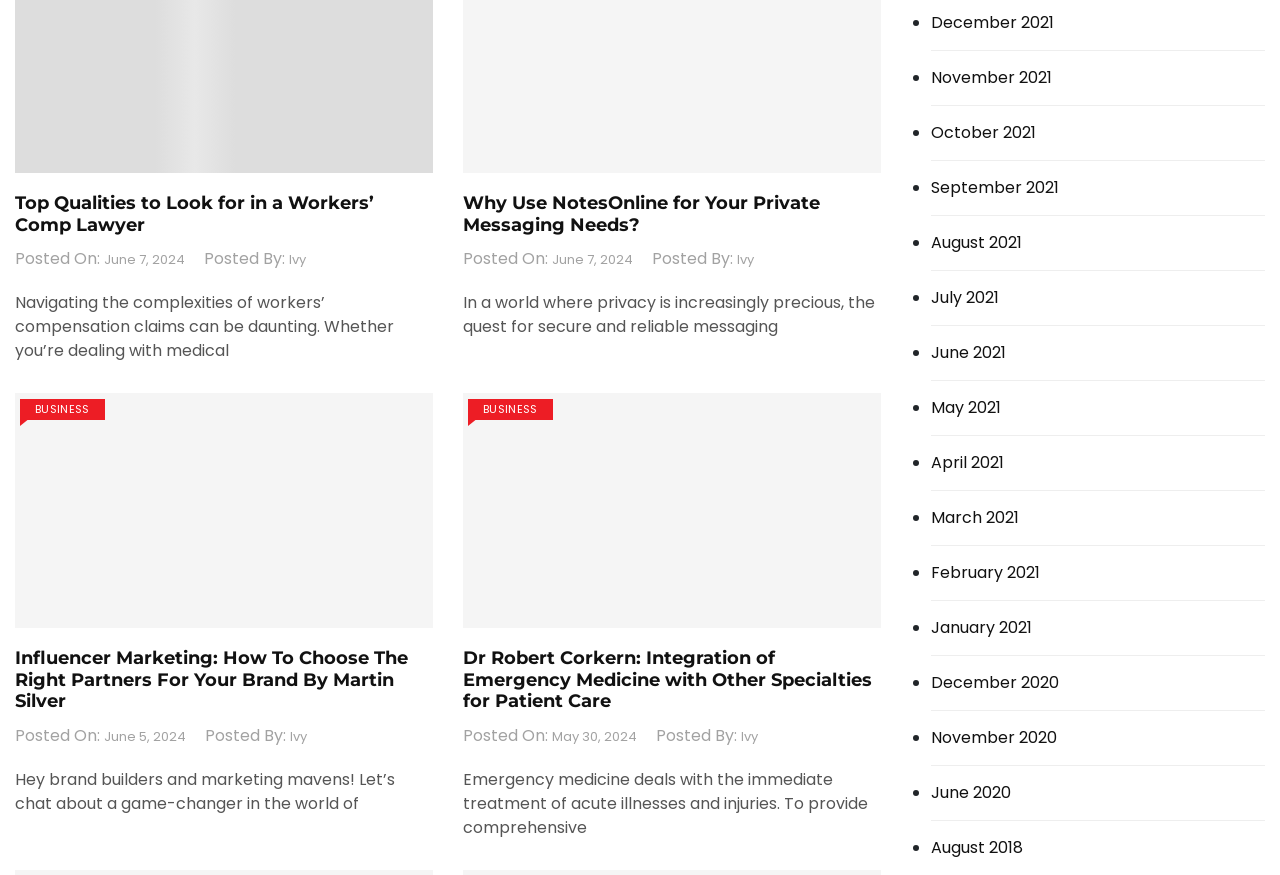Find and provide the bounding box coordinates for the UI element described with: "December 2021".

[0.727, 0.013, 0.823, 0.04]